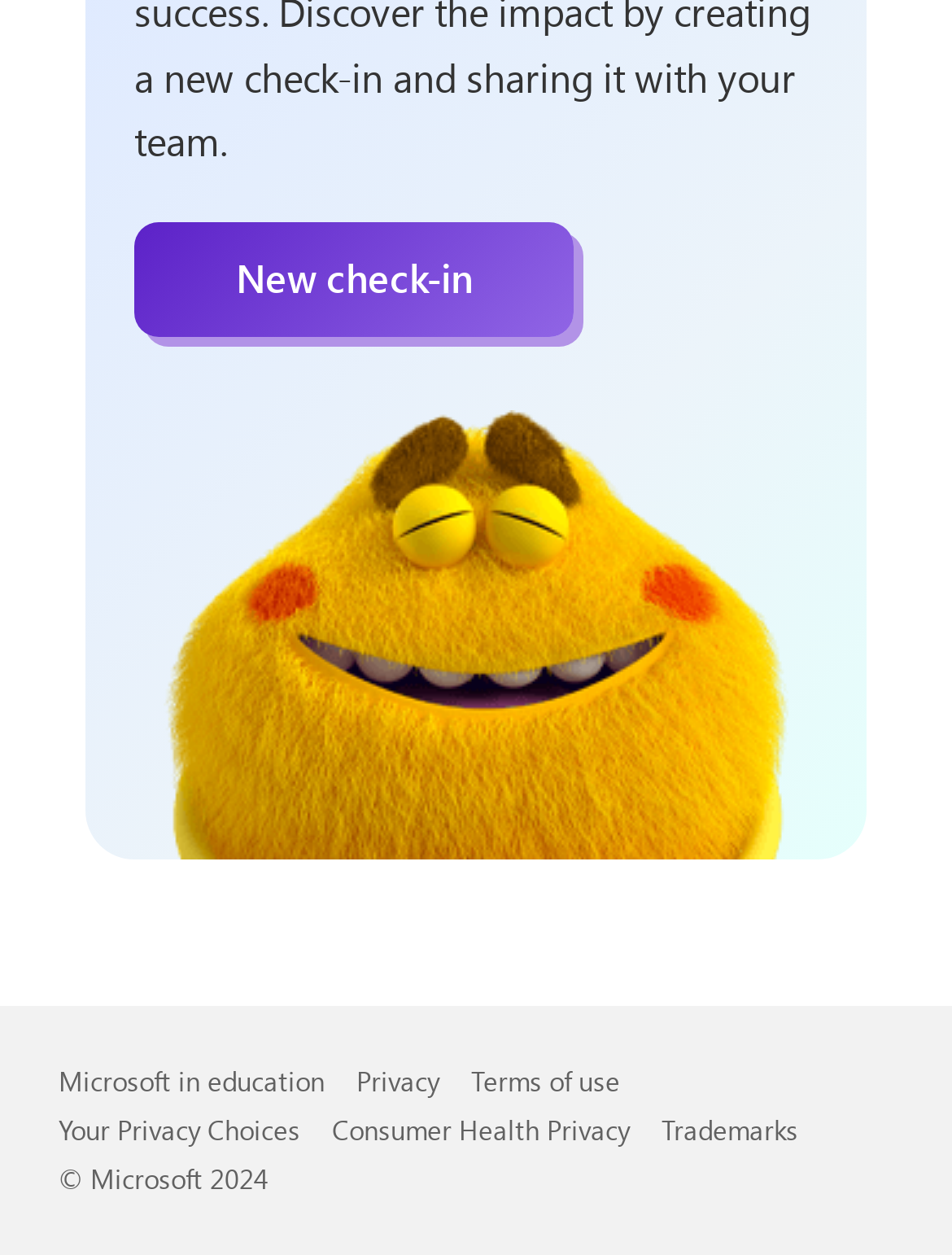What is the name of the monster in the image?
We need a detailed and exhaustive answer to the question. Please elaborate.

The image on the webpage has an OCR text 'Calm Feelings Monster', which suggests that the monster in the image is named 'Calm Feelings Monster'.